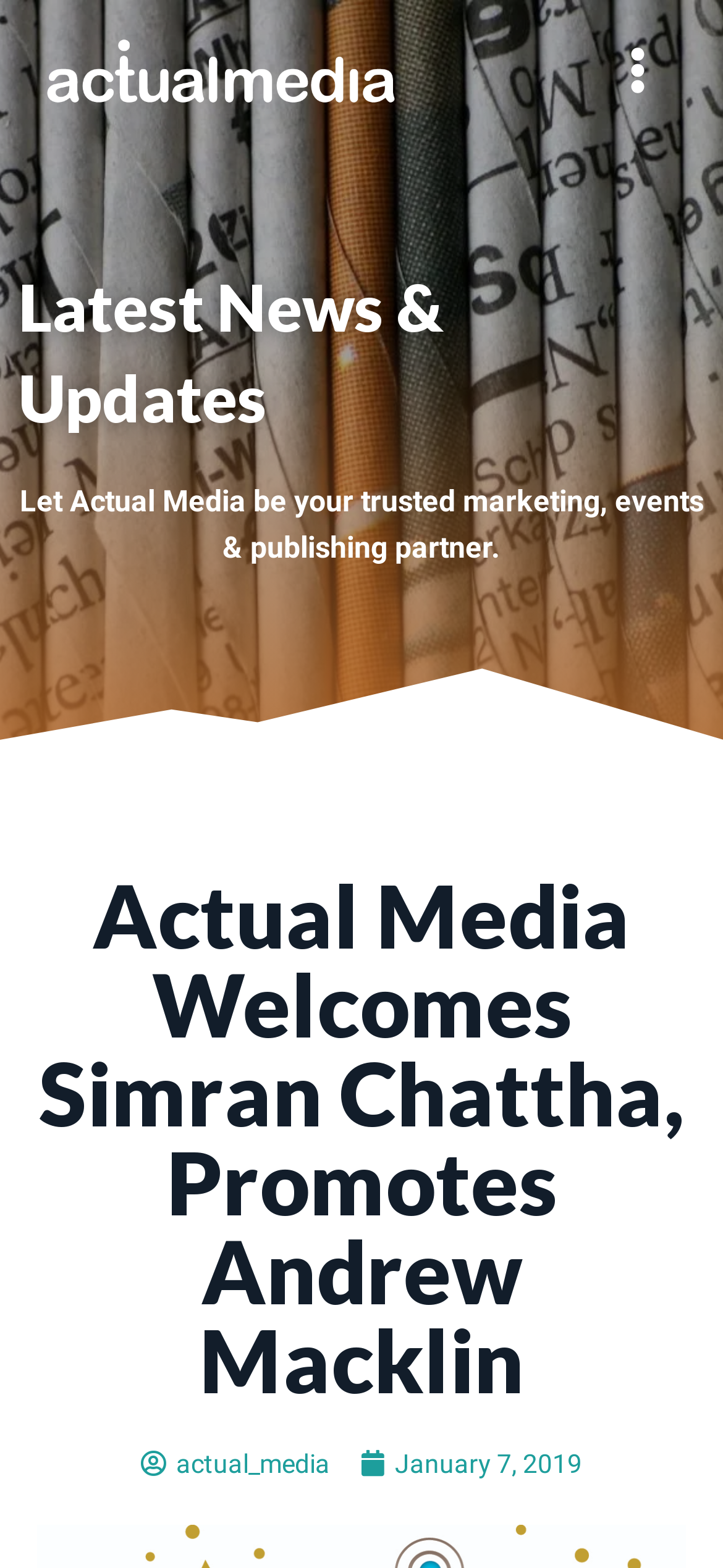What is the role of Simran Chattha?
Make sure to answer the question with a detailed and comprehensive explanation.

The webpage is announcing the welcoming of Simran Chattha as the company's new associate editor, which can be inferred from the heading 'Actual Media Welcomes Simran Chattha, Promotes Andrew Macklin'.